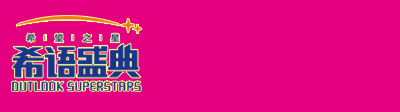Convey a rich and detailed description of the image.

The image features a vibrant logo for the event titled "希望之星" (Hope Star), accompanied by the English phrase "OUTLOOK SUPERSTARS." The design combines a playful font and bright colors, creating an energetic and engaging visual representation. A dynamic star graphic is incorporated above the text, symbolizing achievement and aspiration, which aligns well with the event's theme focused on children's storytelling and performance. This imagery captures the spirit of creativity and enthusiasm surrounding the competition.